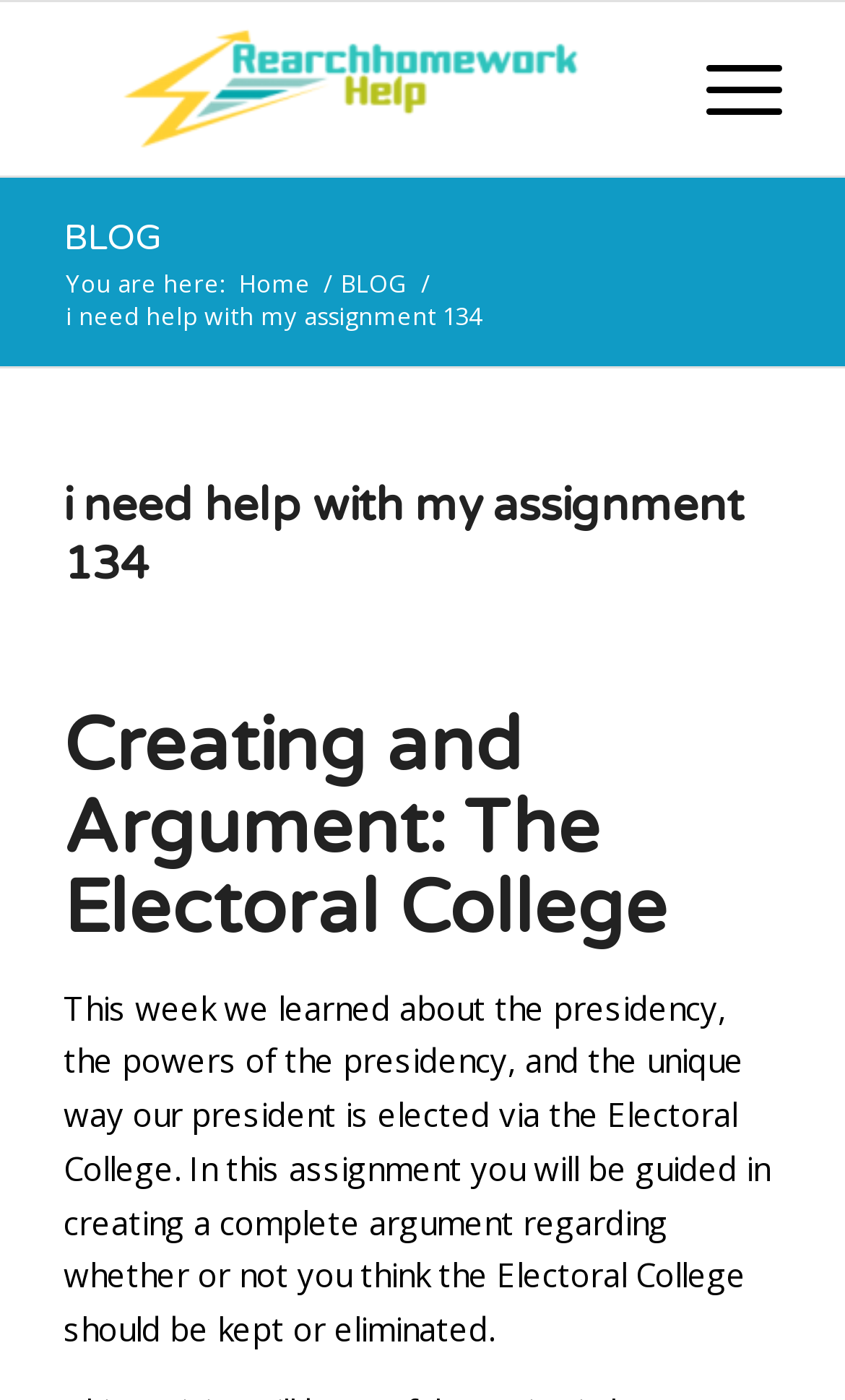Generate a thorough explanation of the webpage's elements.

The webpage appears to be a blog post or an assignment help page. At the top left, there is a logo or an image of "researchhomeworkhelp" with a link to the website. Below the logo, there is a navigation menu with links to "Home" and "BLOG". 

To the right of the navigation menu, there is a breadcrumb trail indicating the current page, "i need help with my assignment 134". The title of the page, "i need help with my assignment 134", is displayed prominently in a large font size. 

Below the title, there is a heading that reads "Creating and Argument: The Electoral College". This is followed by a paragraph of text that summarizes the topic of the assignment, which is about the Electoral College and its role in the presidential election process. The text explains that the assignment will guide the user in creating an argument for or against the Electoral College.

At the bottom right of the page, there is a chat widget iframe, which is likely a live chat support feature.